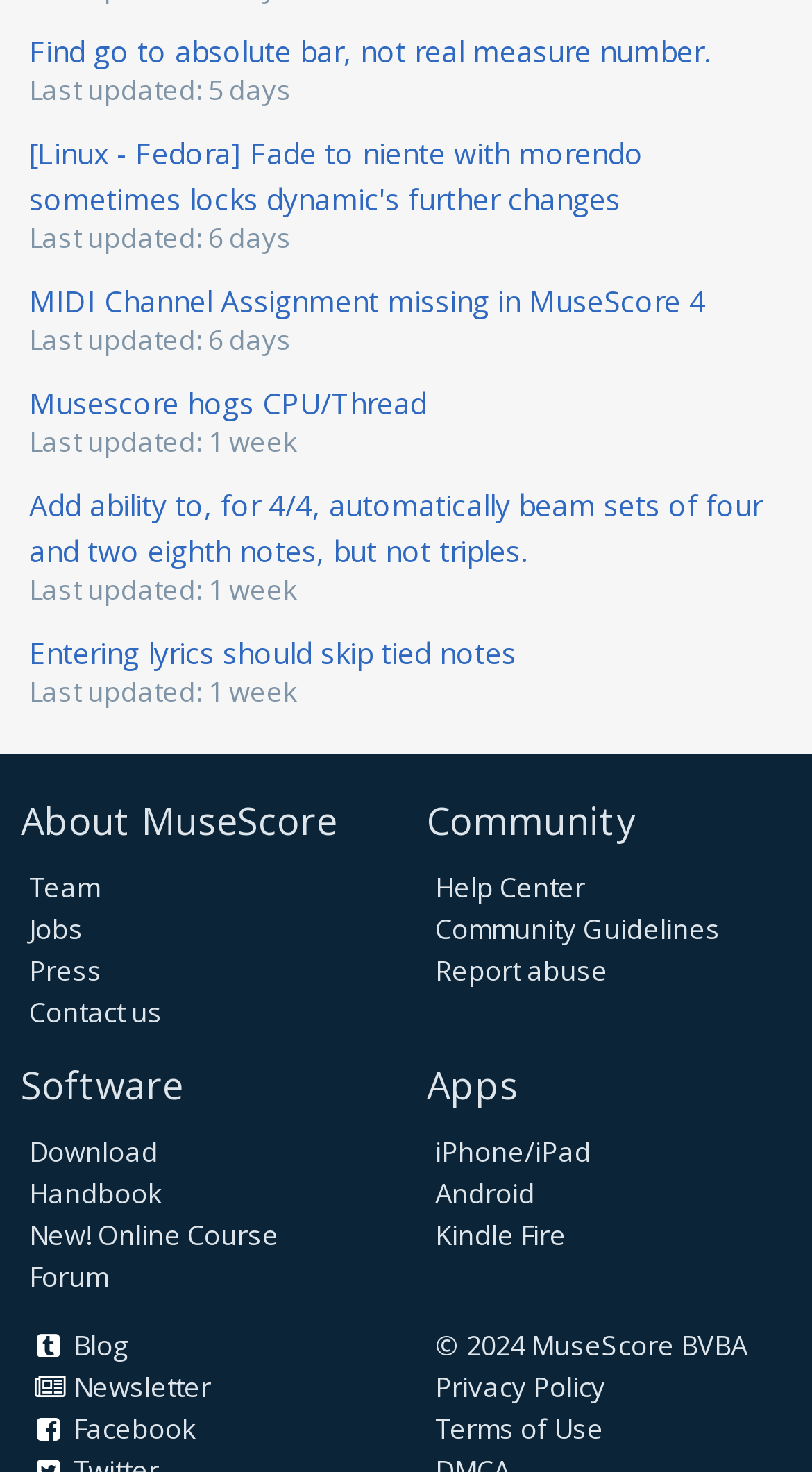Identify the bounding box coordinates for the element you need to click to achieve the following task: "Check the latest blog post". The coordinates must be four float values ranging from 0 to 1, formatted as [left, top, right, bottom].

[0.036, 0.901, 0.157, 0.926]